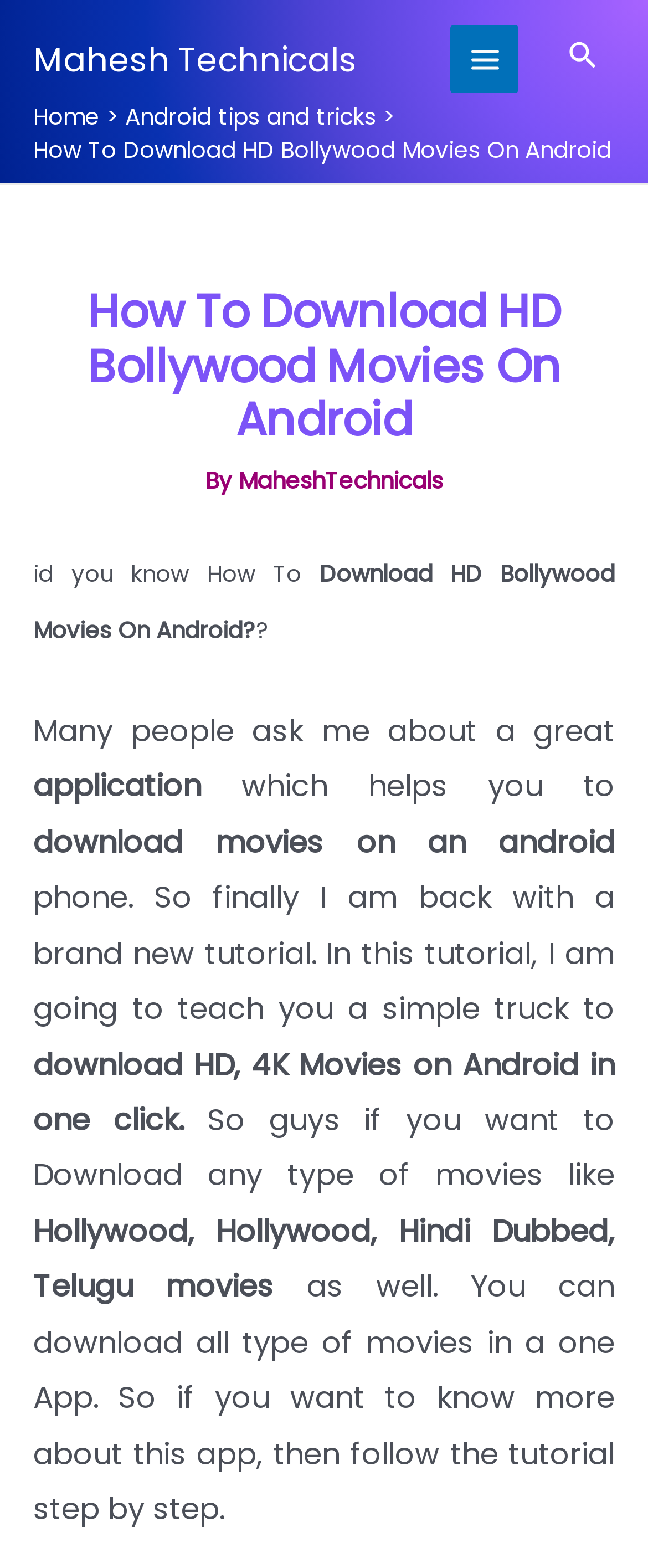Who is the author of the tutorial?
Based on the screenshot, provide a one-word or short-phrase response.

Mahesh Technicals